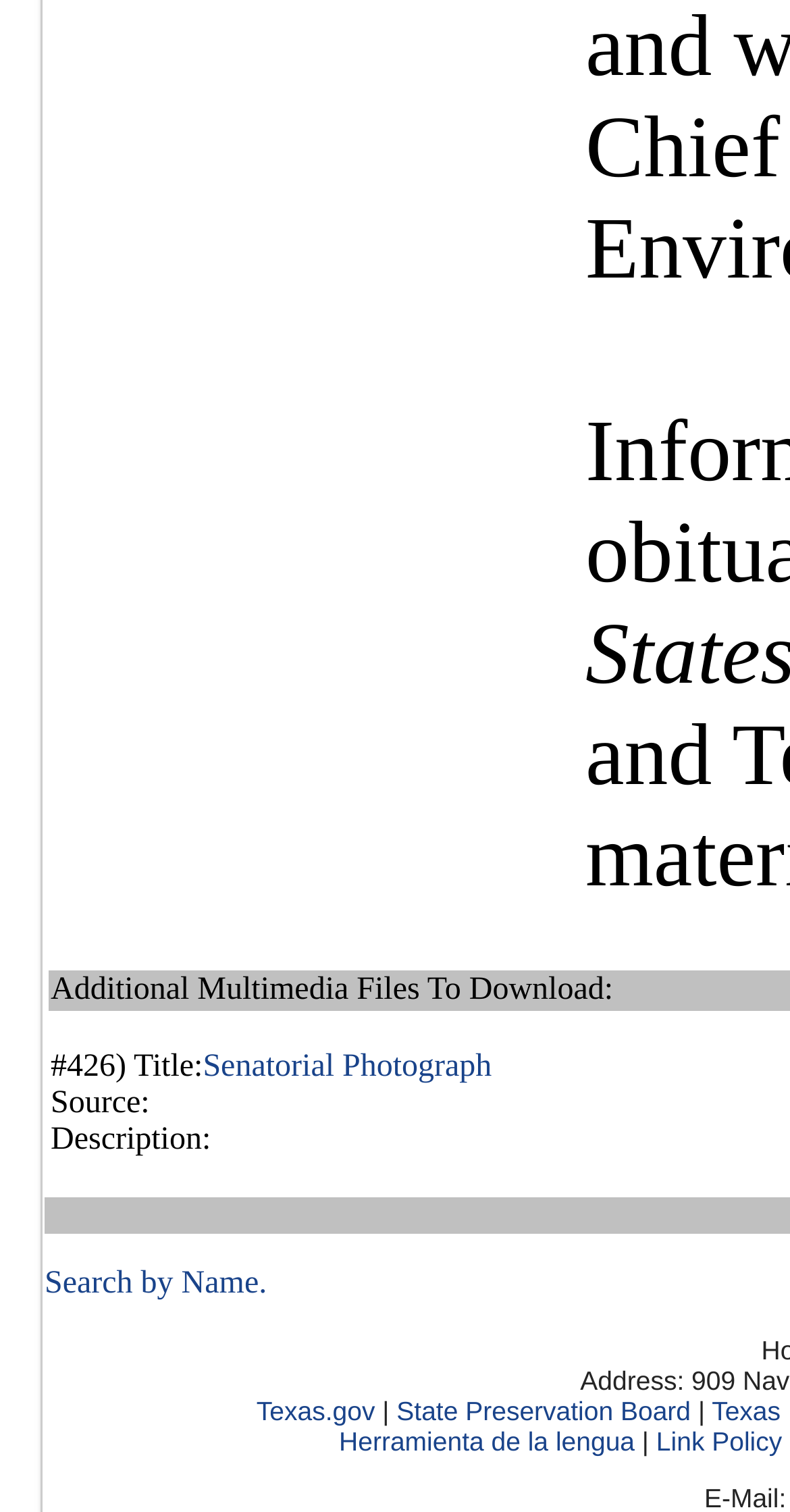Answer the question with a single word or phrase: 
What is the purpose of the link 'Link Policy'?

To view link policy